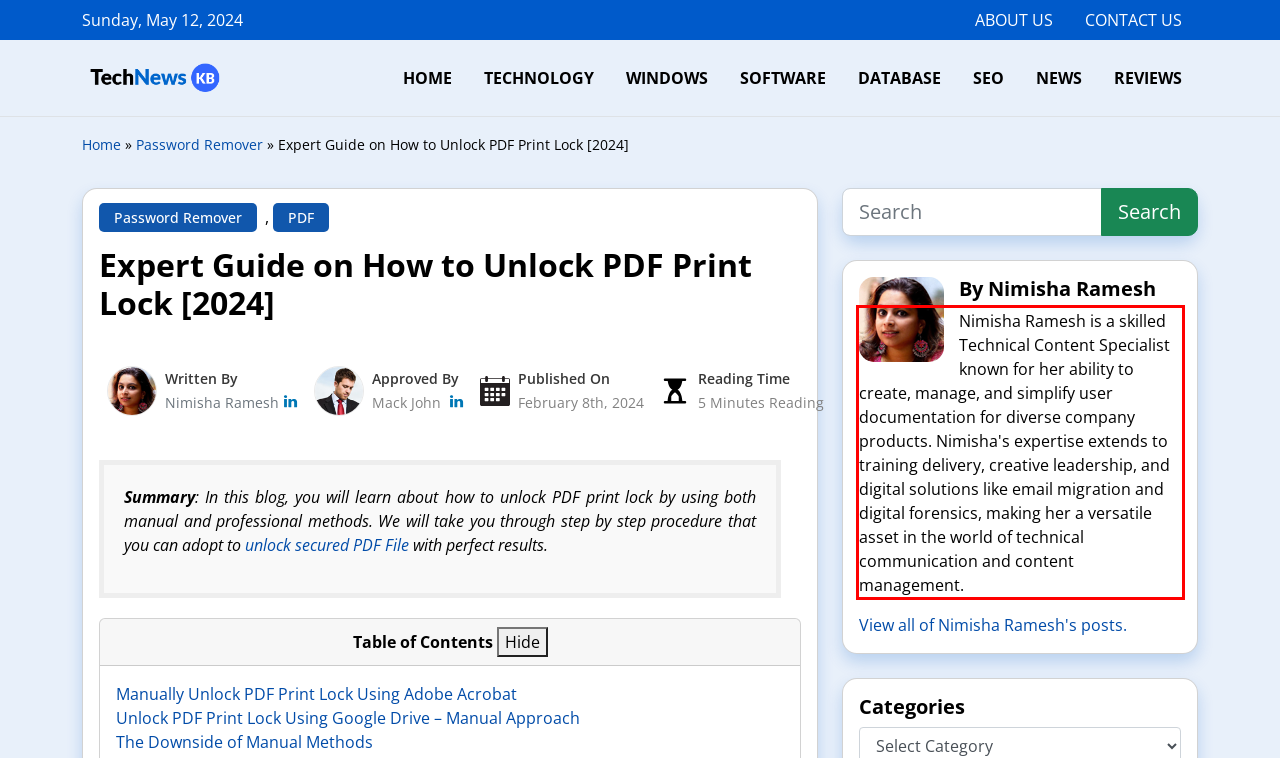Given a screenshot of a webpage, locate the red bounding box and extract the text it encloses.

Nimisha Ramesh is a skilled Technical Content Specialist known for her ability to create, manage, and simplify user documentation for diverse company products. Nimisha's expertise extends to training delivery, creative leadership, and digital solutions like email migration and digital forensics, making her a versatile asset in the world of technical communication and content management.